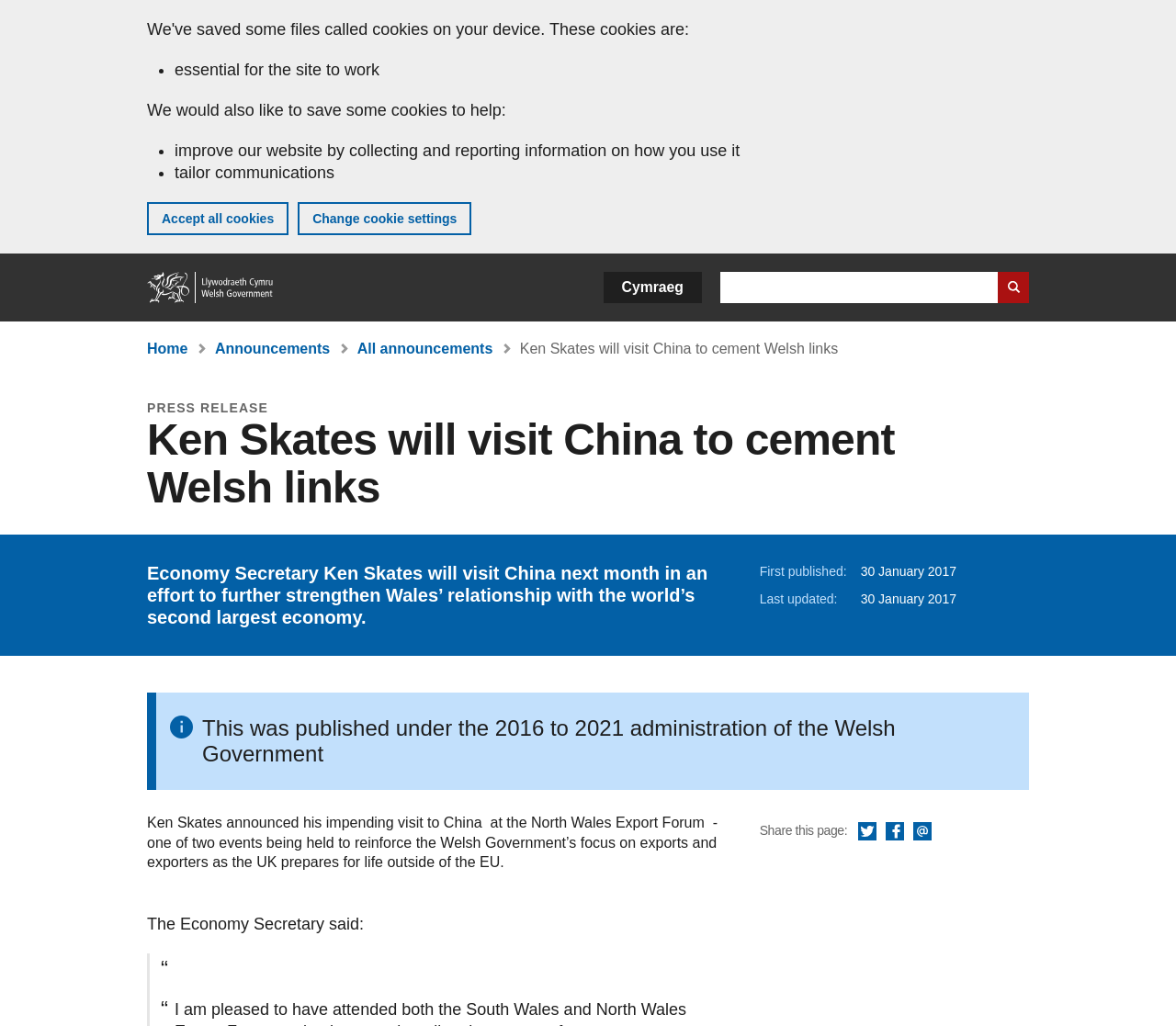Locate the primary heading on the webpage and return its text.

Ken Skates will visit China to cement Welsh links